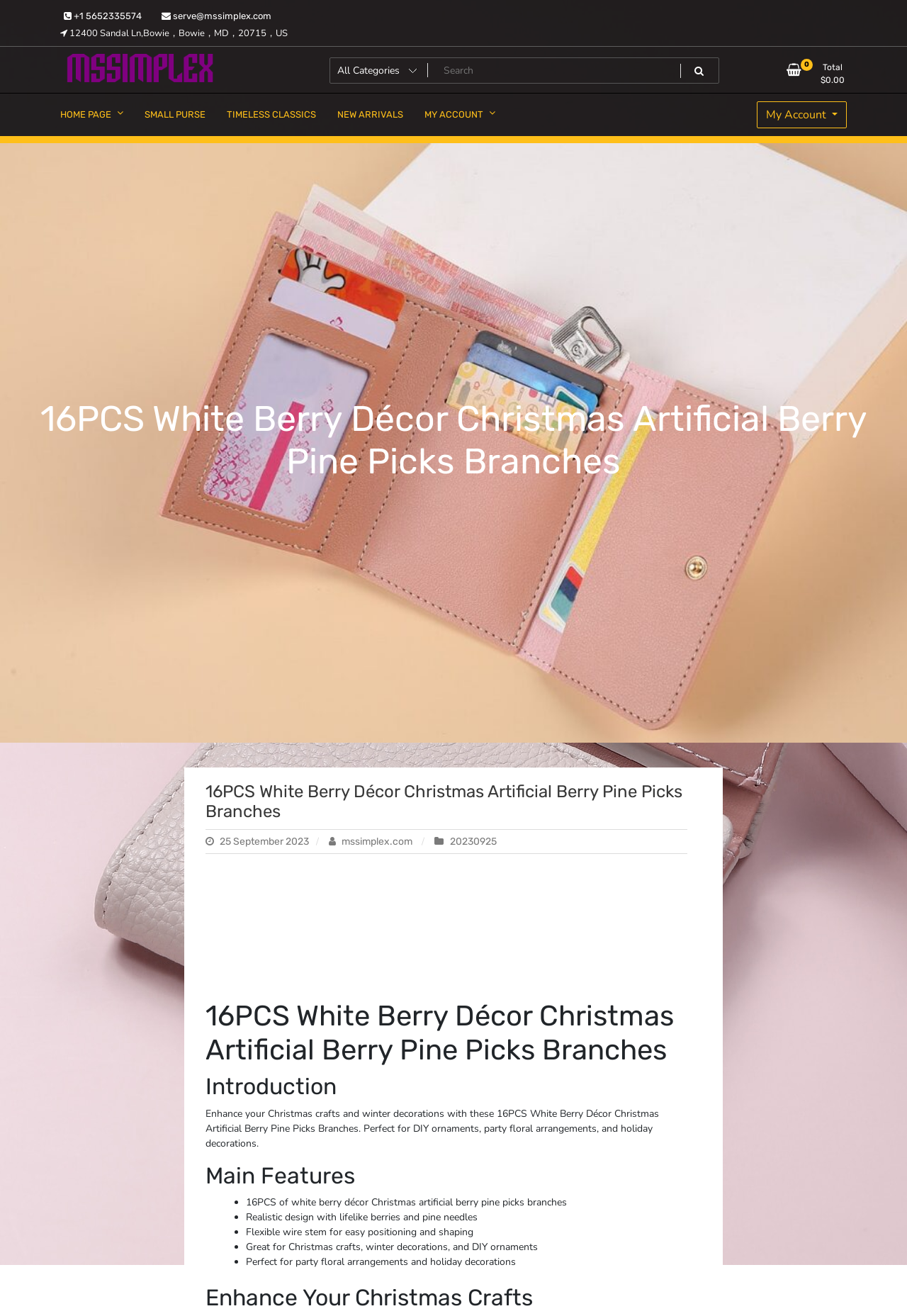Identify the bounding box of the UI element that matches this description: "serve@mssimplex.com".

[0.174, 0.004, 0.303, 0.02]